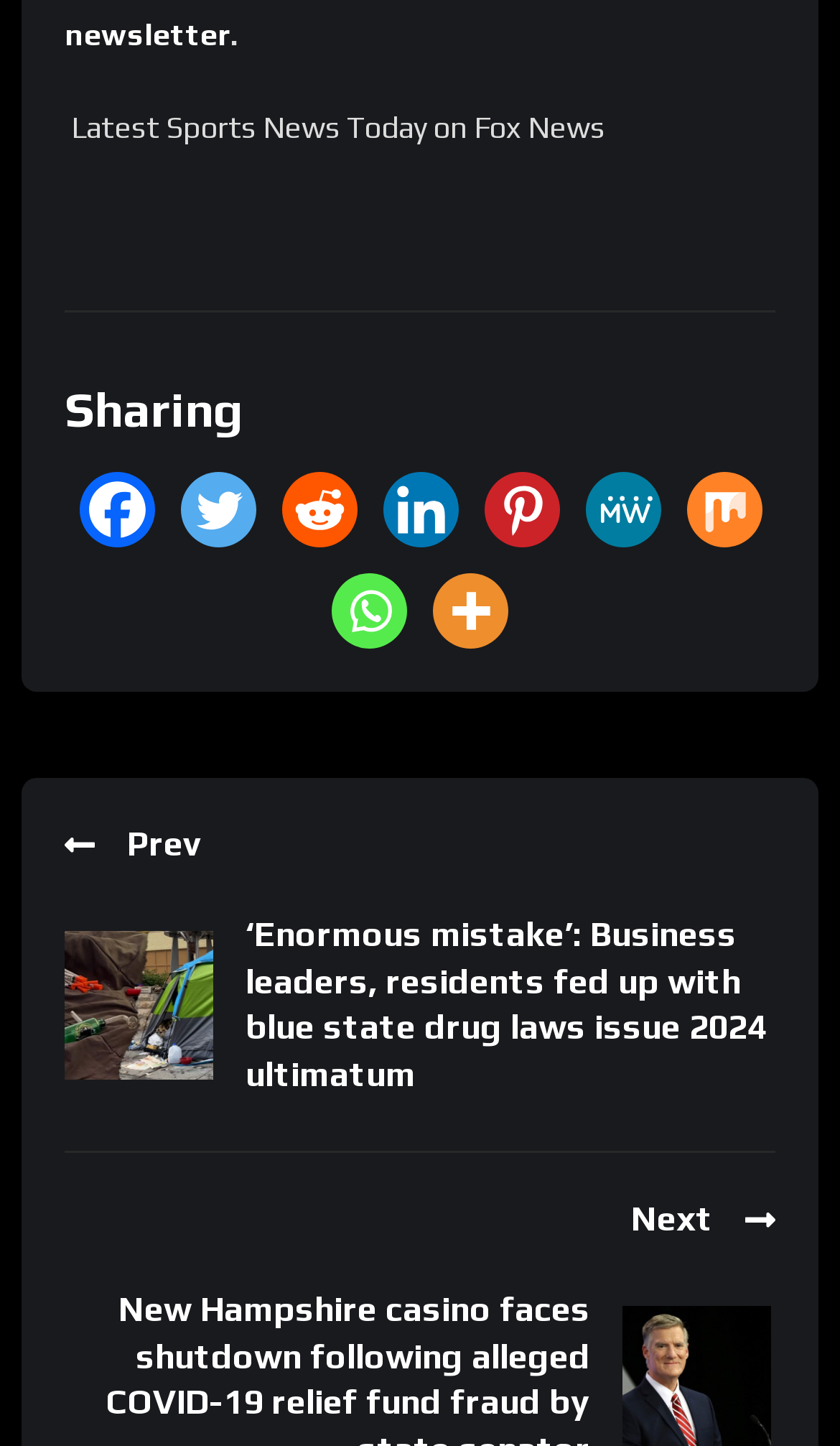Determine the bounding box coordinates of the area to click in order to meet this instruction: "Share on Facebook".

[0.094, 0.327, 0.183, 0.379]